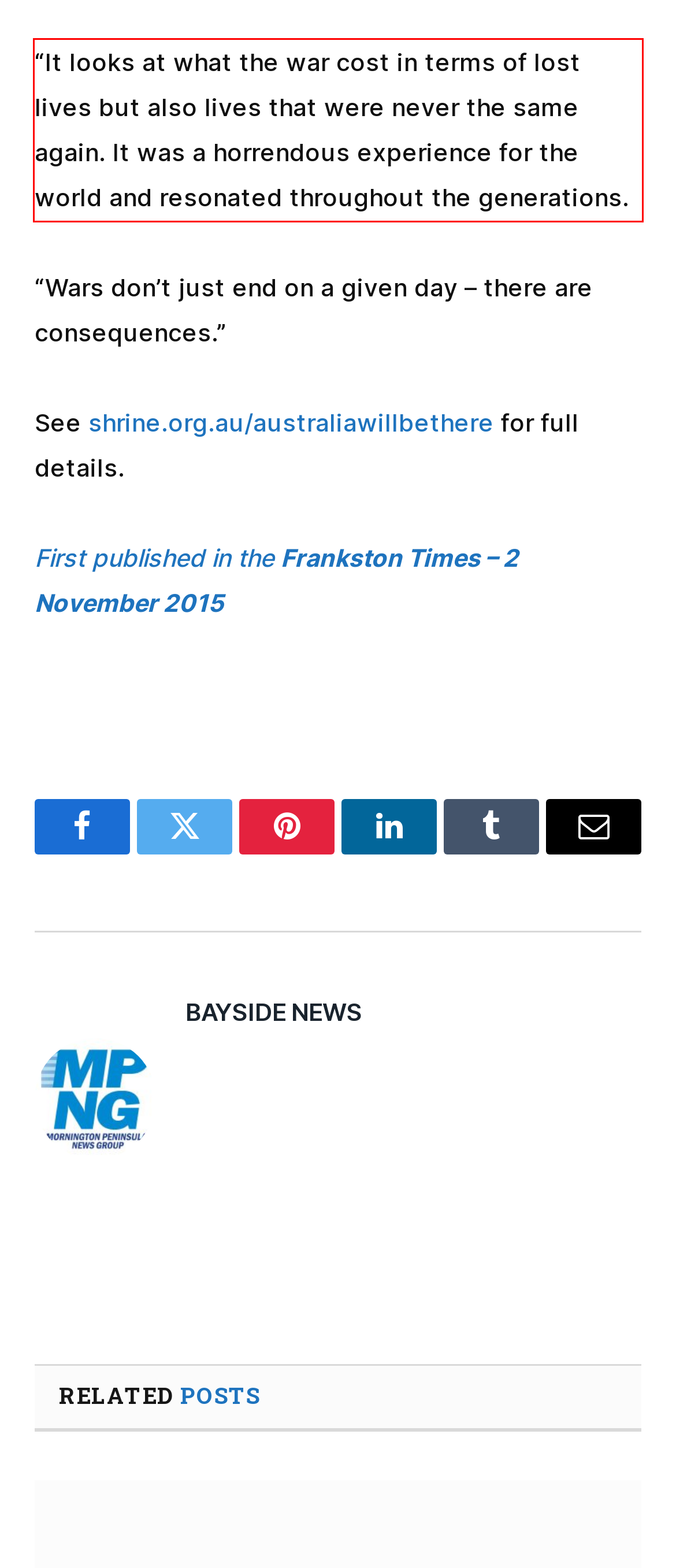You are presented with a screenshot containing a red rectangle. Extract the text found inside this red bounding box.

“It looks at what the war cost in terms of lost lives but also lives that were never the same again. It was a horrendous experience for the world and resonated throughout the generations.